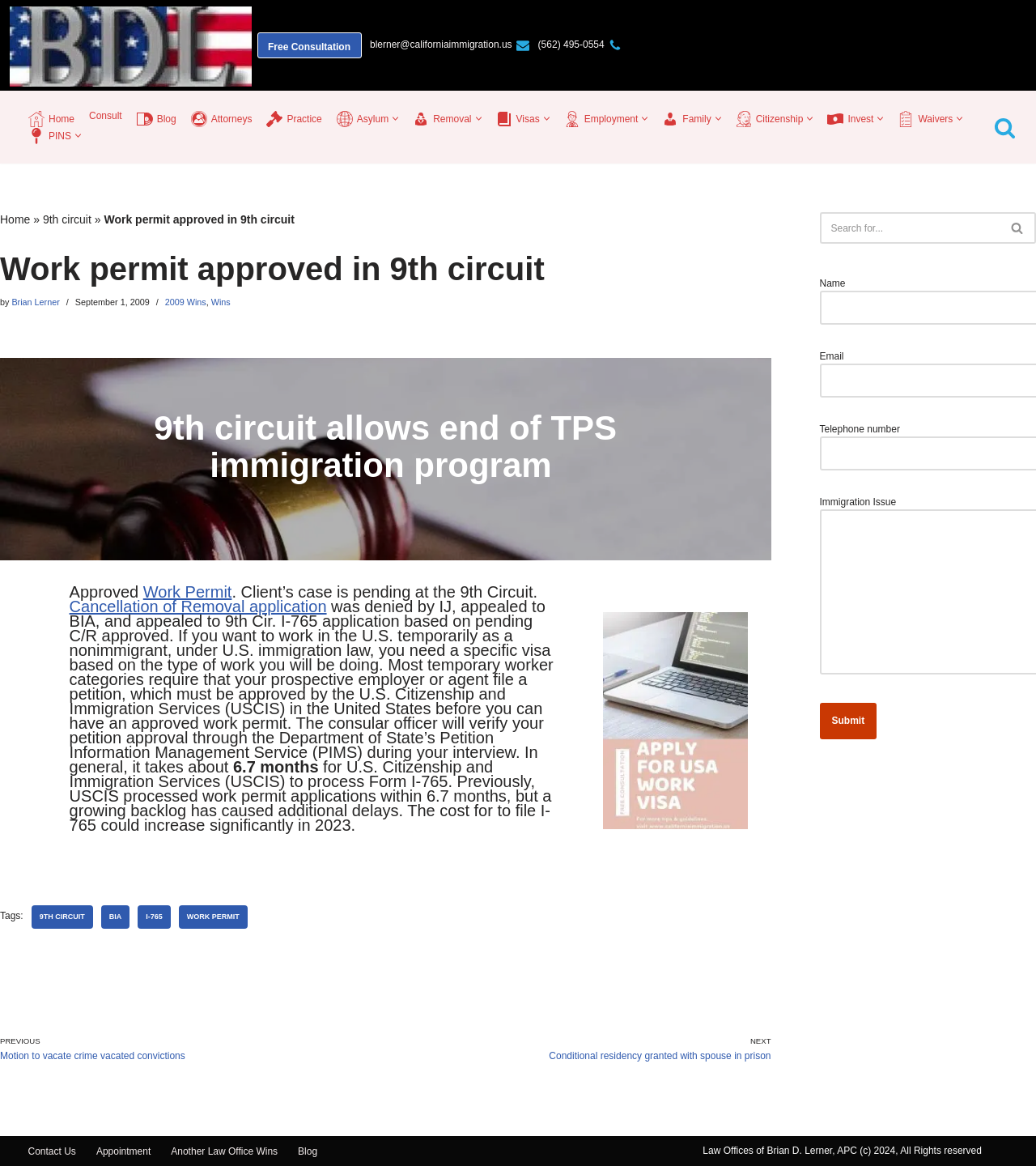Please identify the bounding box coordinates of the element that needs to be clicked to perform the following instruction: "Click the 'Free Consultation' link".

[0.248, 0.028, 0.349, 0.05]